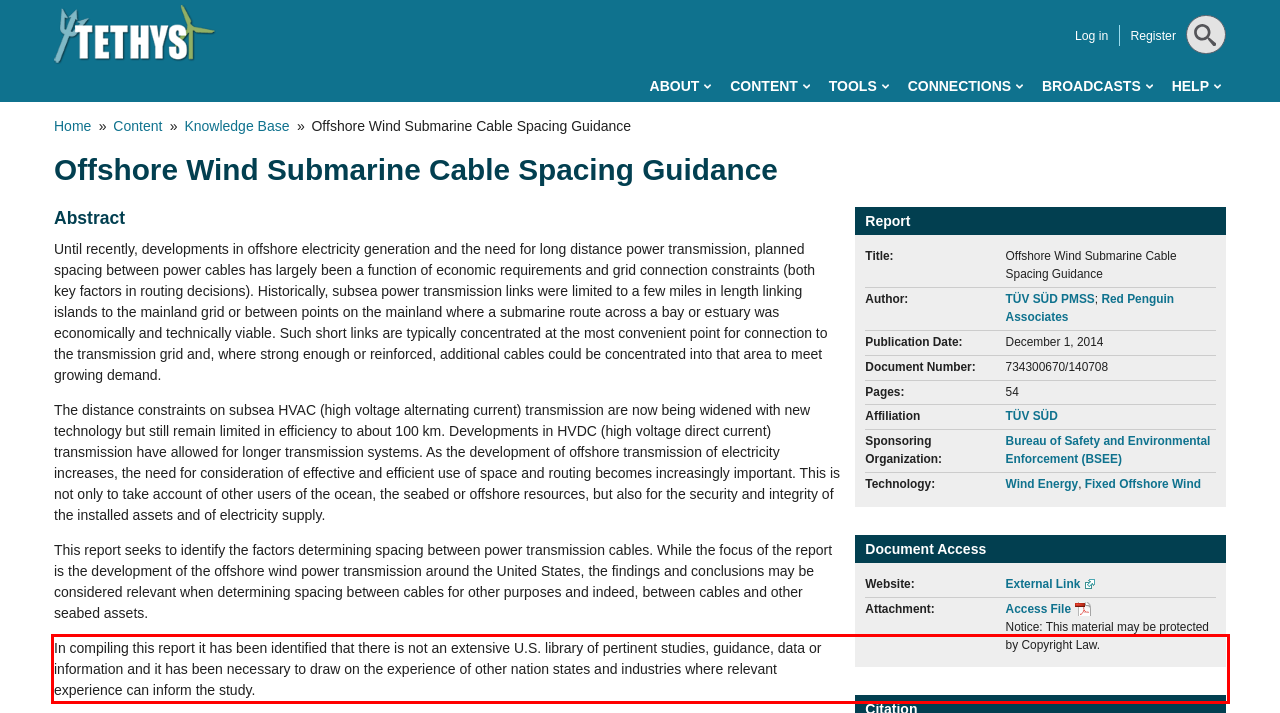From the provided screenshot, extract the text content that is enclosed within the red bounding box.

In compiling this report it has been identified that there is not an extensive U.S. library of pertinent studies, guidance, data or information and it has been necessary to draw on the experience of other nation states and industries where relevant experience can inform the study.